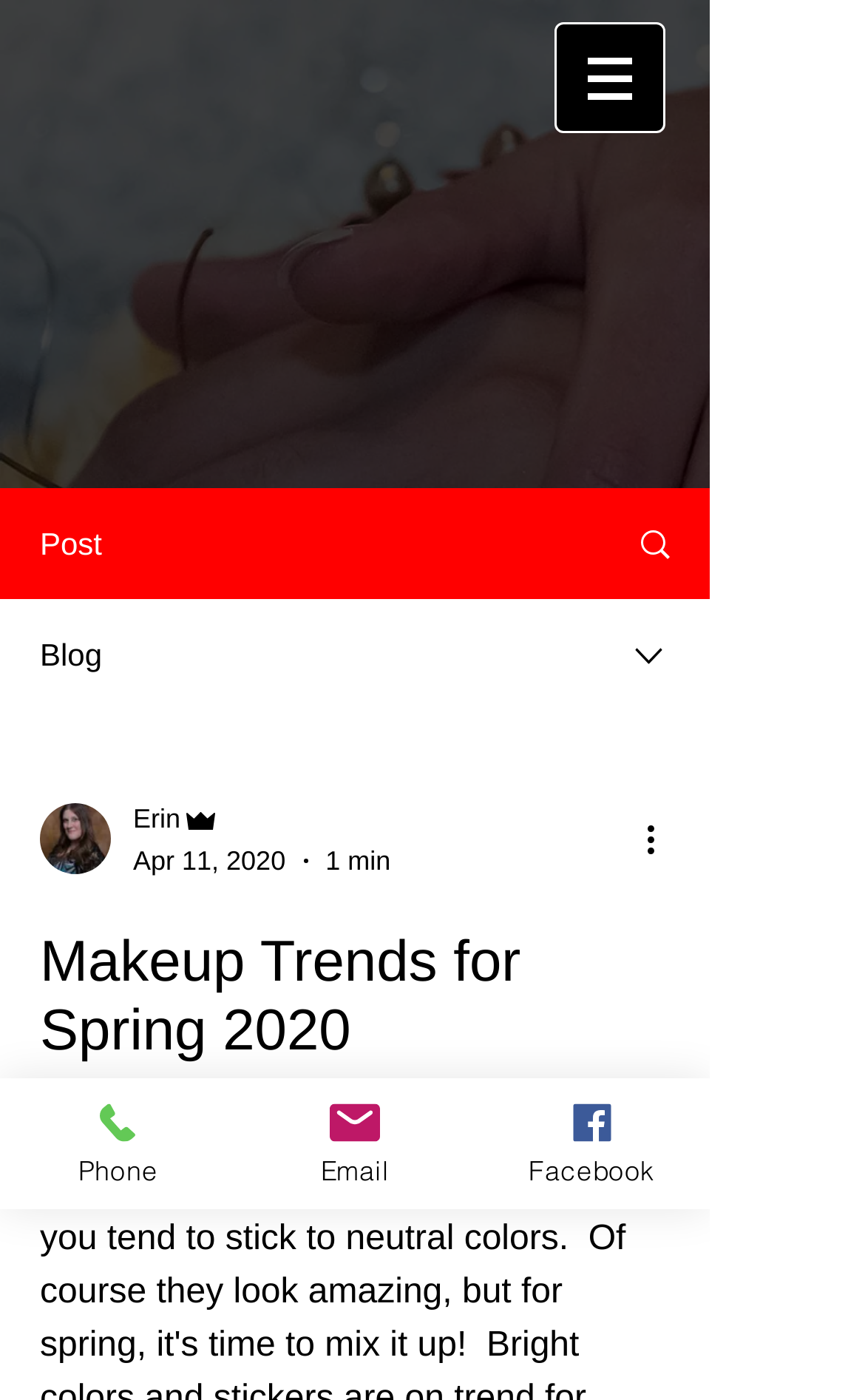Can you identify the bounding box coordinates of the clickable region needed to carry out this instruction: 'Enter email address'? The coordinates should be four float numbers within the range of 0 to 1, stated as [left, top, right, bottom].

None